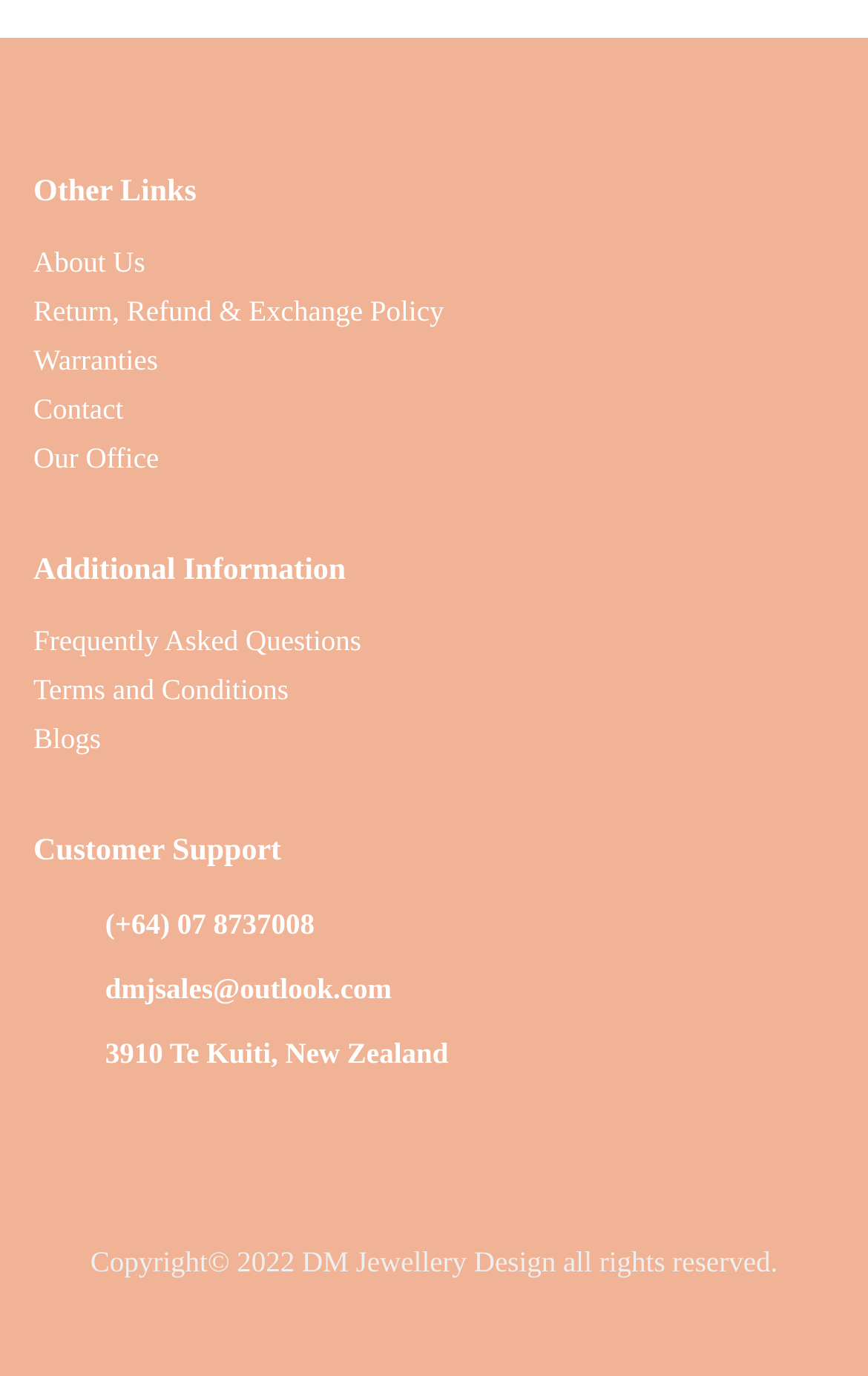Using details from the image, please answer the following question comprehensively:
Where is the company's office located?

The office location can be found in the 'Customer Support' section, where there is a link with the address 3910 Te Kuiti, New Zealand.